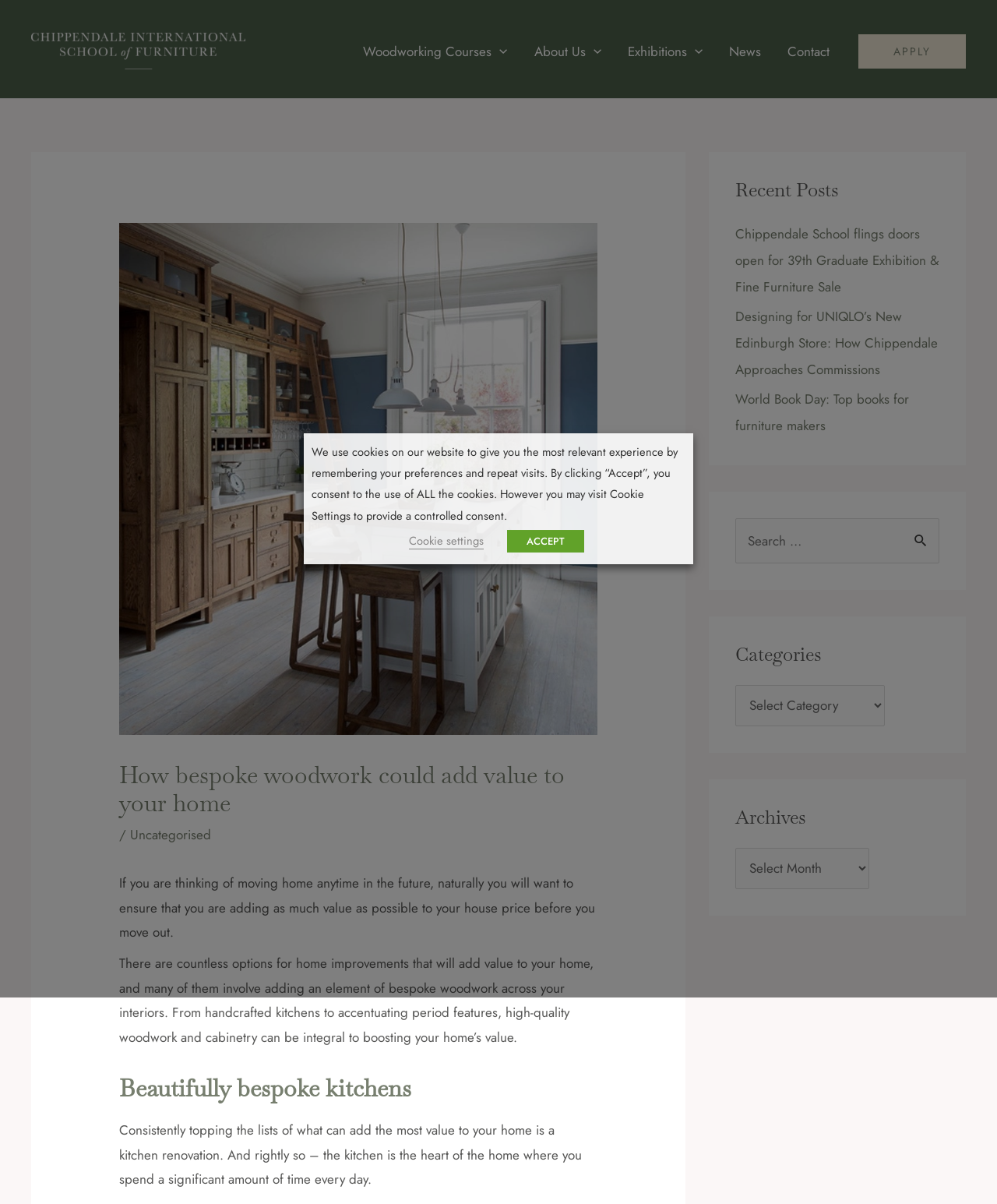For the element described, predict the bounding box coordinates as (top-left x, top-left y, bottom-right x, bottom-right y). All values should be between 0 and 1. Element description: Exhibitions

[0.616, 0.026, 0.718, 0.059]